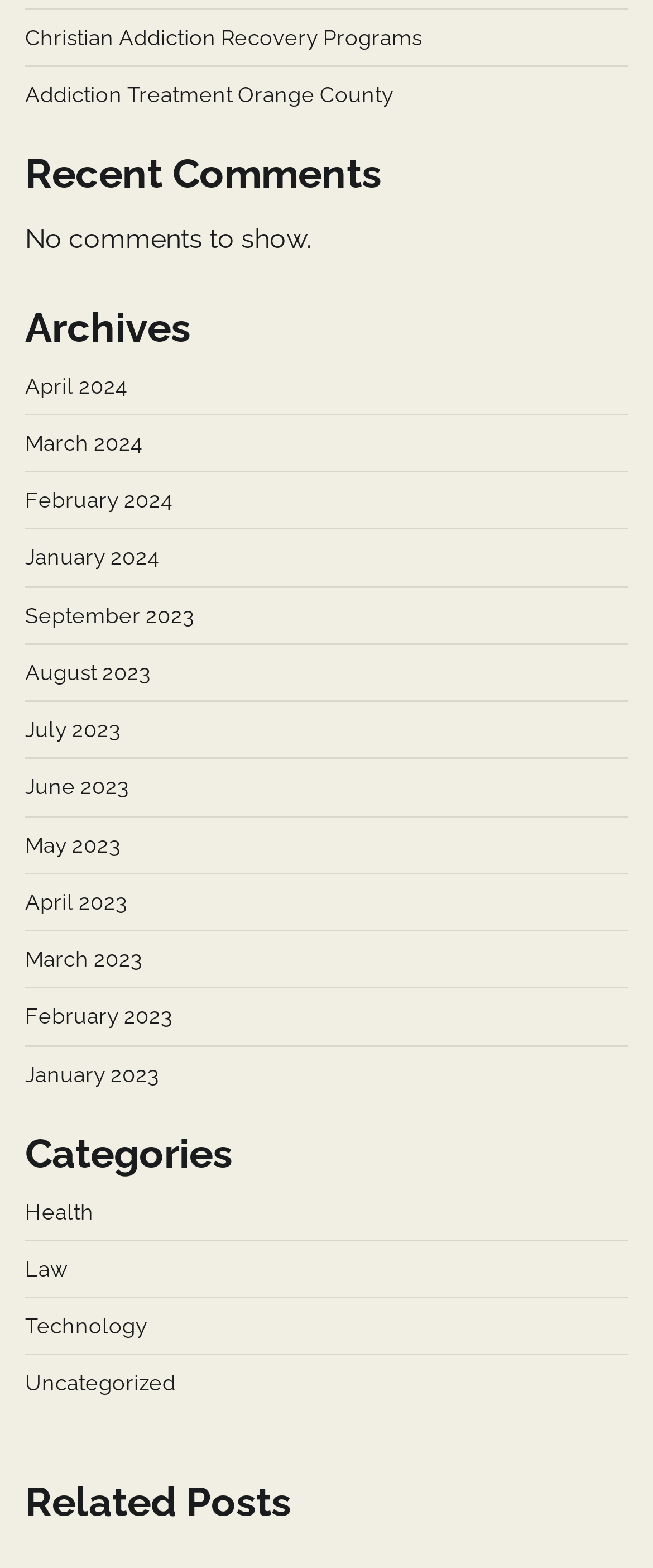Kindly determine the bounding box coordinates for the clickable area to achieve the given instruction: "Read recent comments".

[0.038, 0.097, 0.962, 0.127]